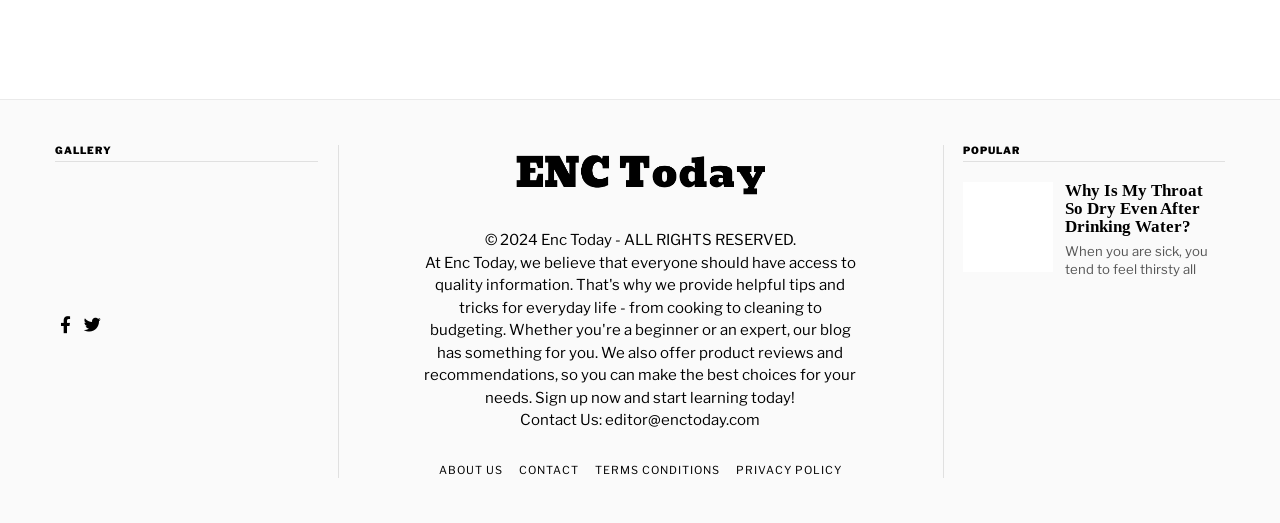Answer the question below using just one word or a short phrase: 
What is the text of the first link in the GALLERY section?

No text